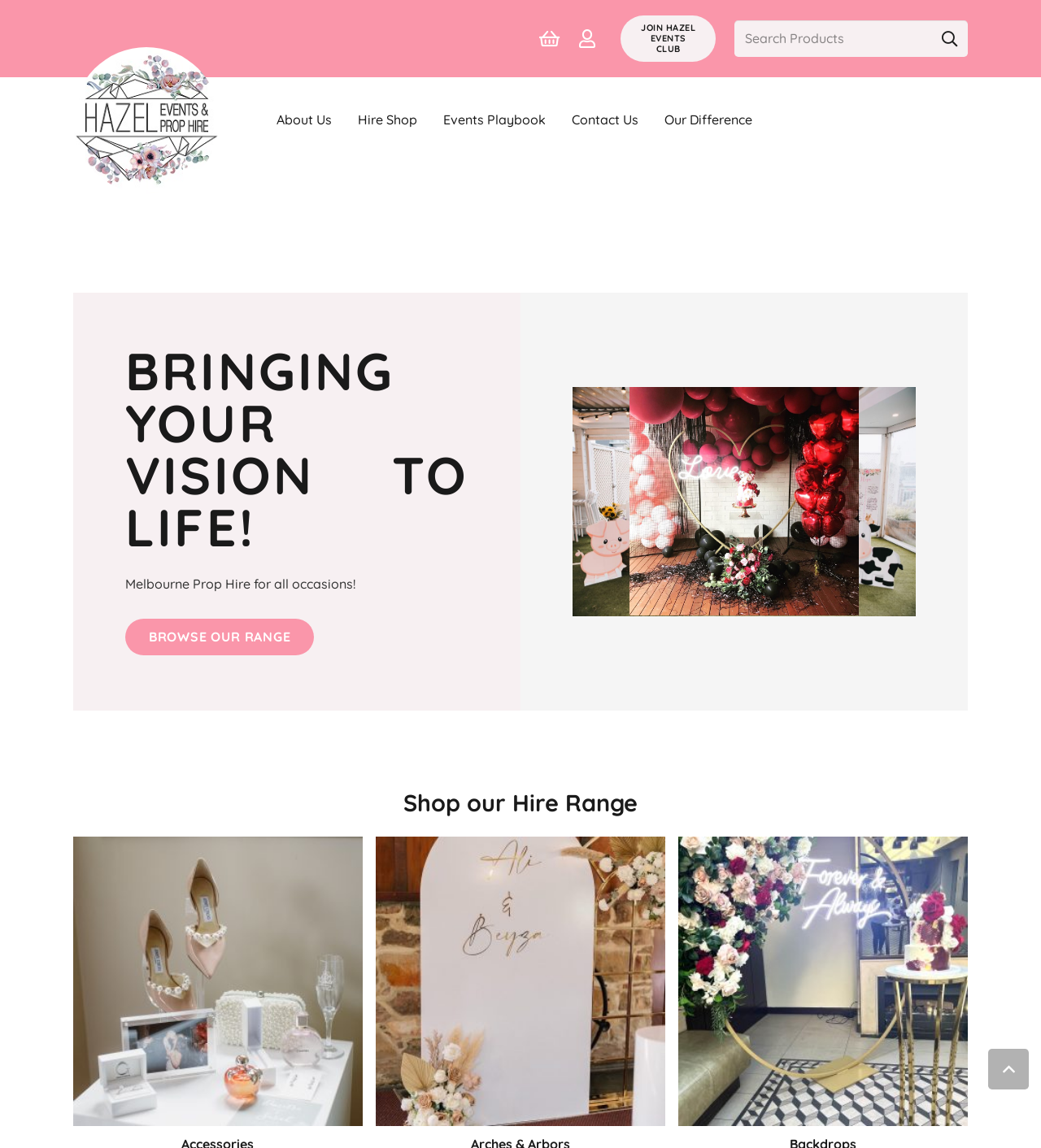Please mark the clickable region by giving the bounding box coordinates needed to complete this instruction: "Search for products".

[0.705, 0.018, 0.93, 0.049]